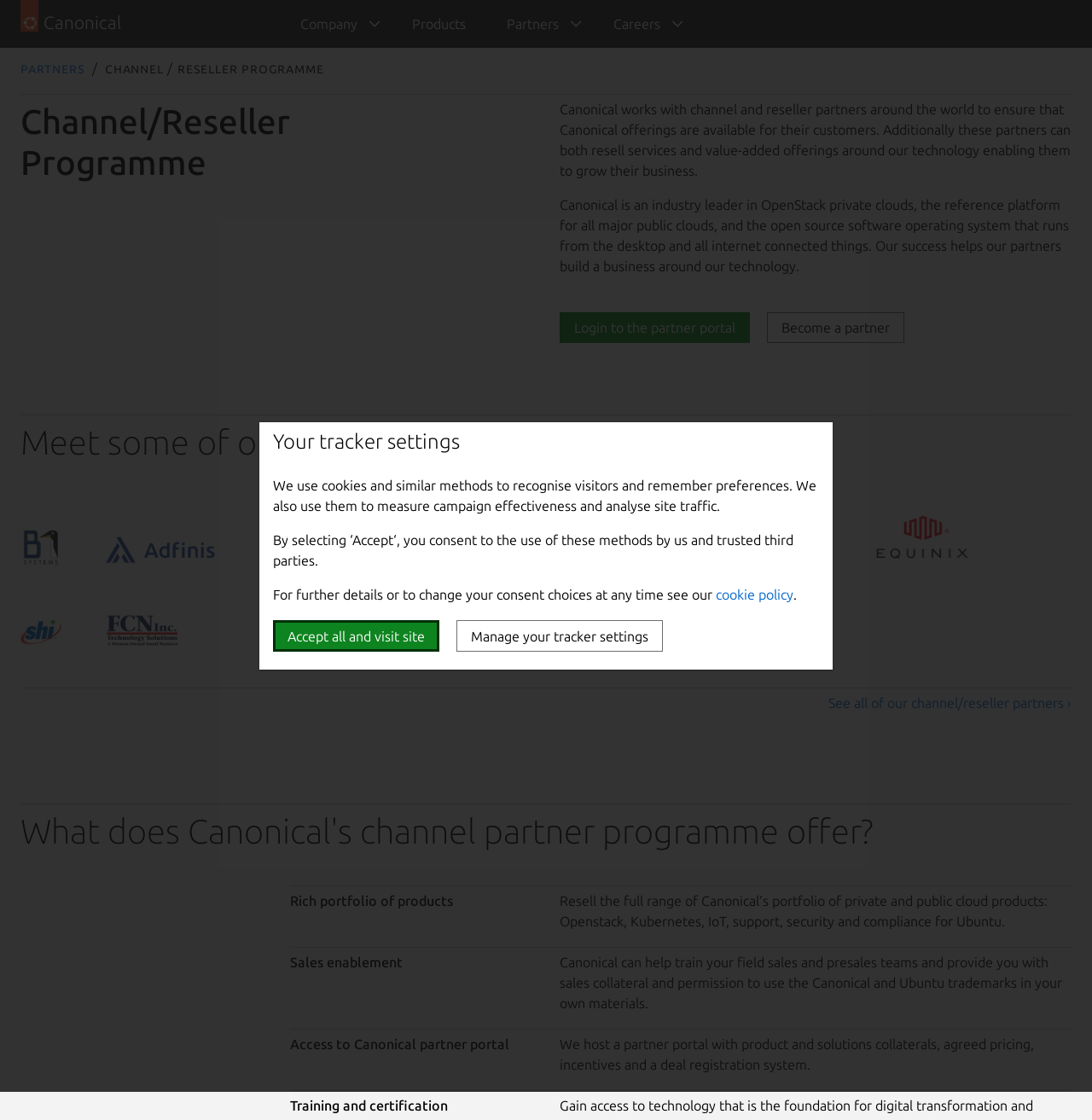Given the description "Manage your tracker settings", determine the bounding box of the corresponding UI element.

[0.418, 0.554, 0.607, 0.582]